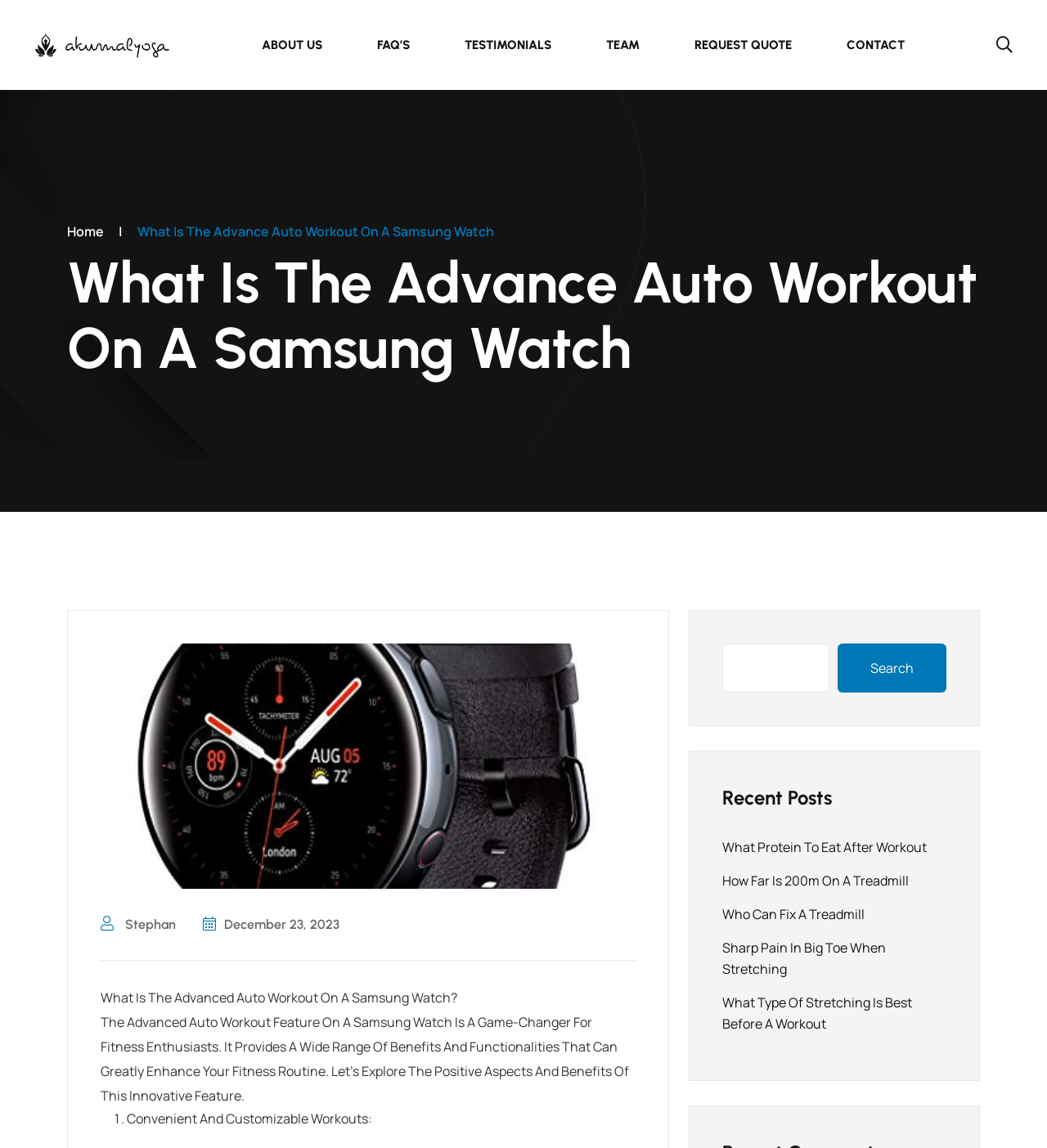Please mark the clickable region by giving the bounding box coordinates needed to complete this instruction: "Search for a topic".

[0.69, 0.561, 0.904, 0.603]